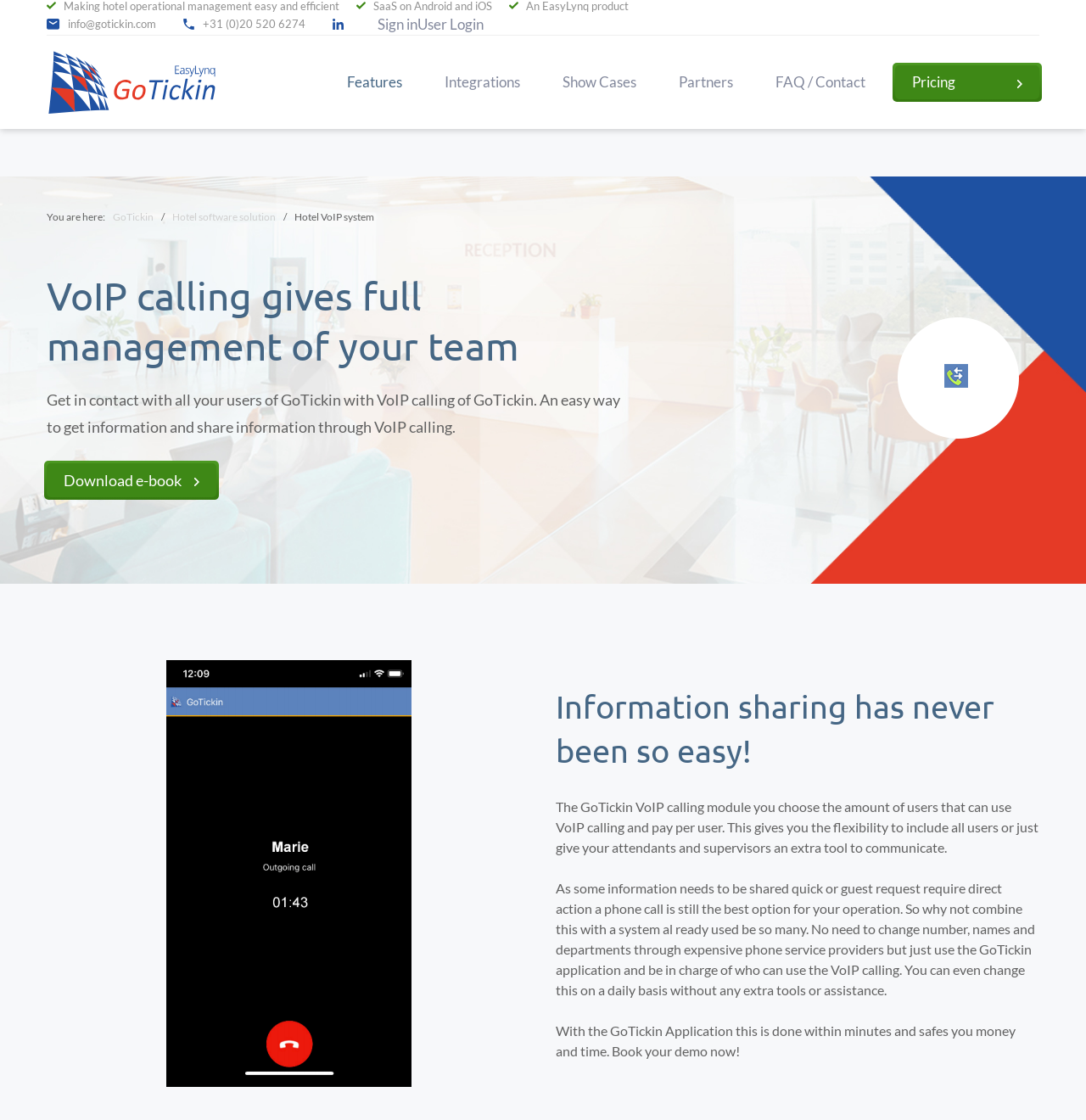Please identify the bounding box coordinates of the area that needs to be clicked to fulfill the following instruction: "Click on the 'FAQ / Contact' link."

[0.714, 0.065, 0.797, 0.082]